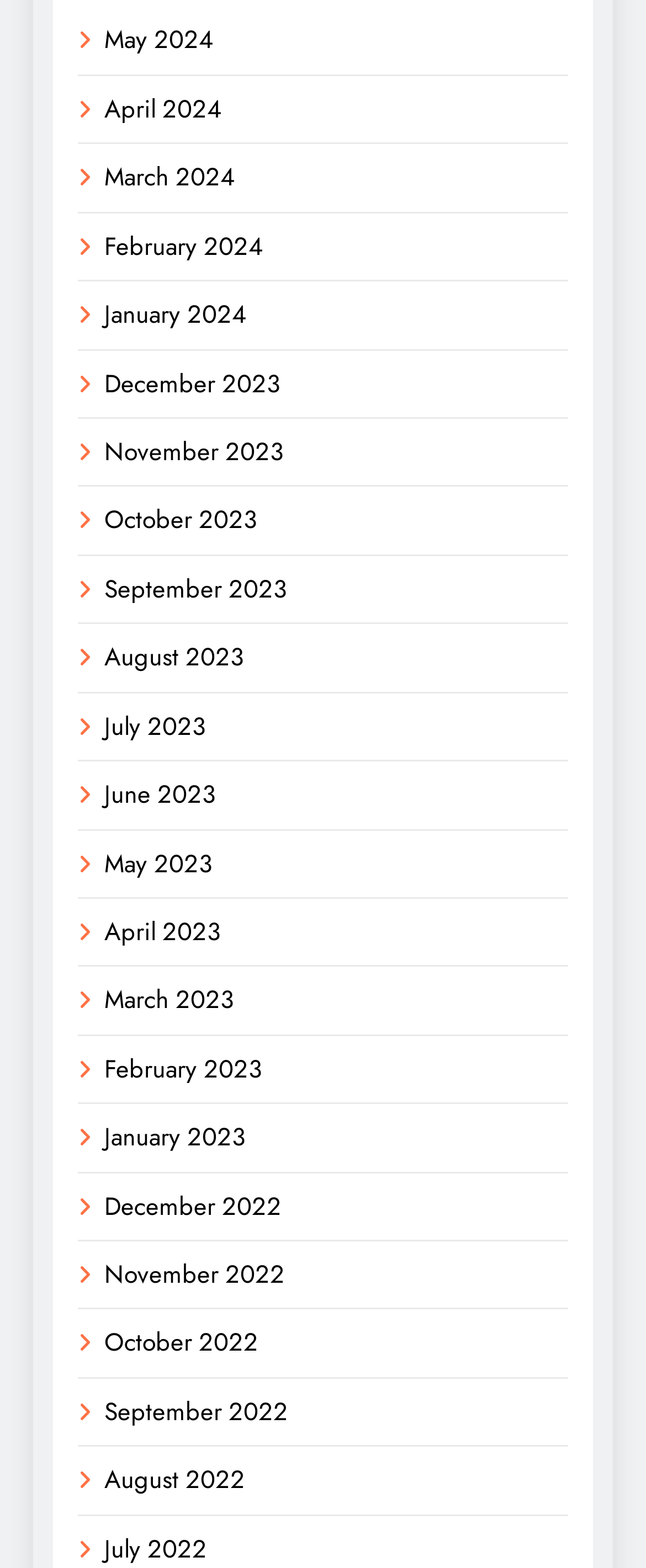Provide the bounding box coordinates of the HTML element described by the text: "March 2023".

[0.162, 0.626, 0.362, 0.65]